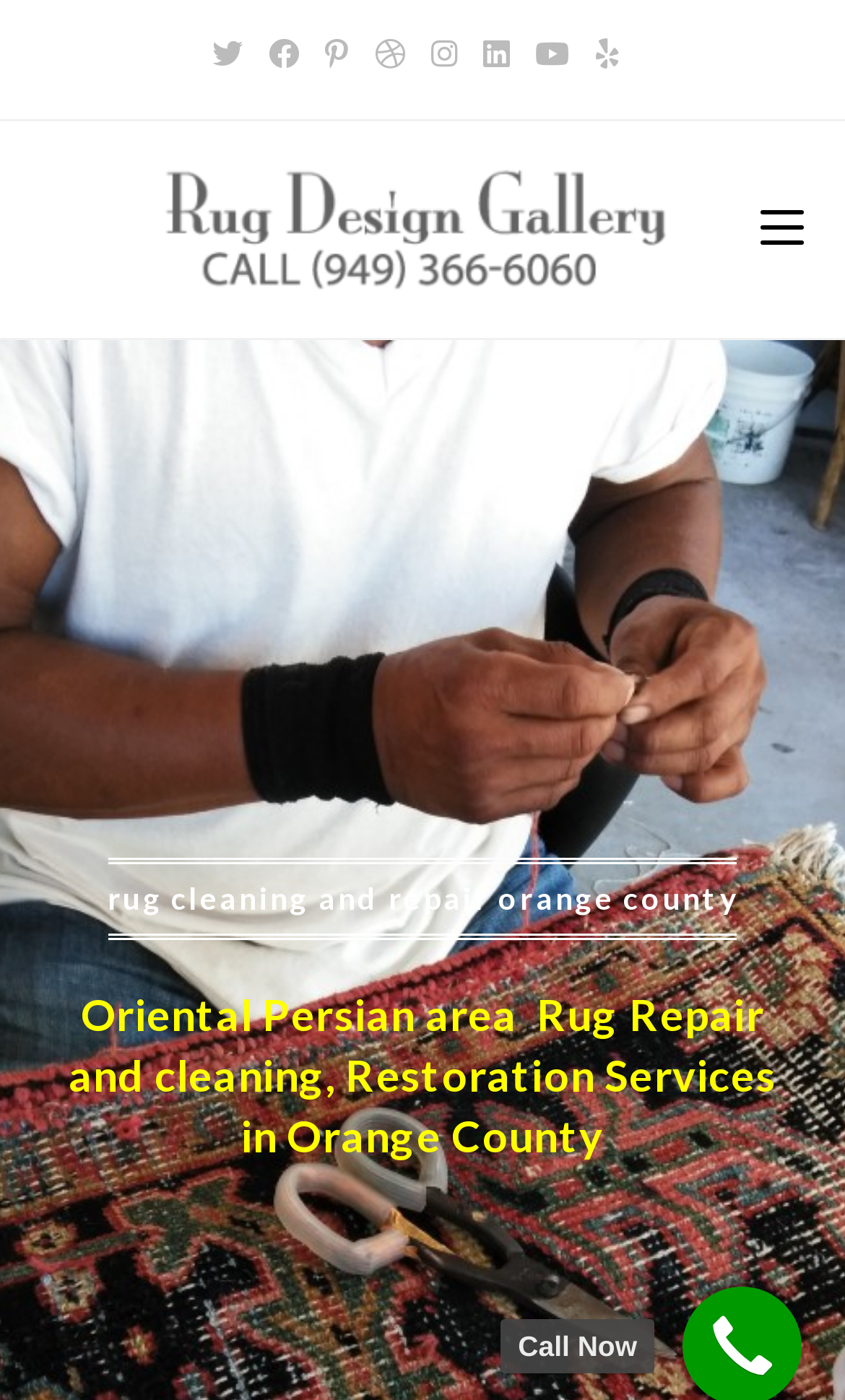For the element described, predict the bounding box coordinates as (top-left x, top-left y, bottom-right x, bottom-right y). All values should be between 0 and 1. Element description: aria-label="Yelp"

[0.69, 0.025, 0.749, 0.053]